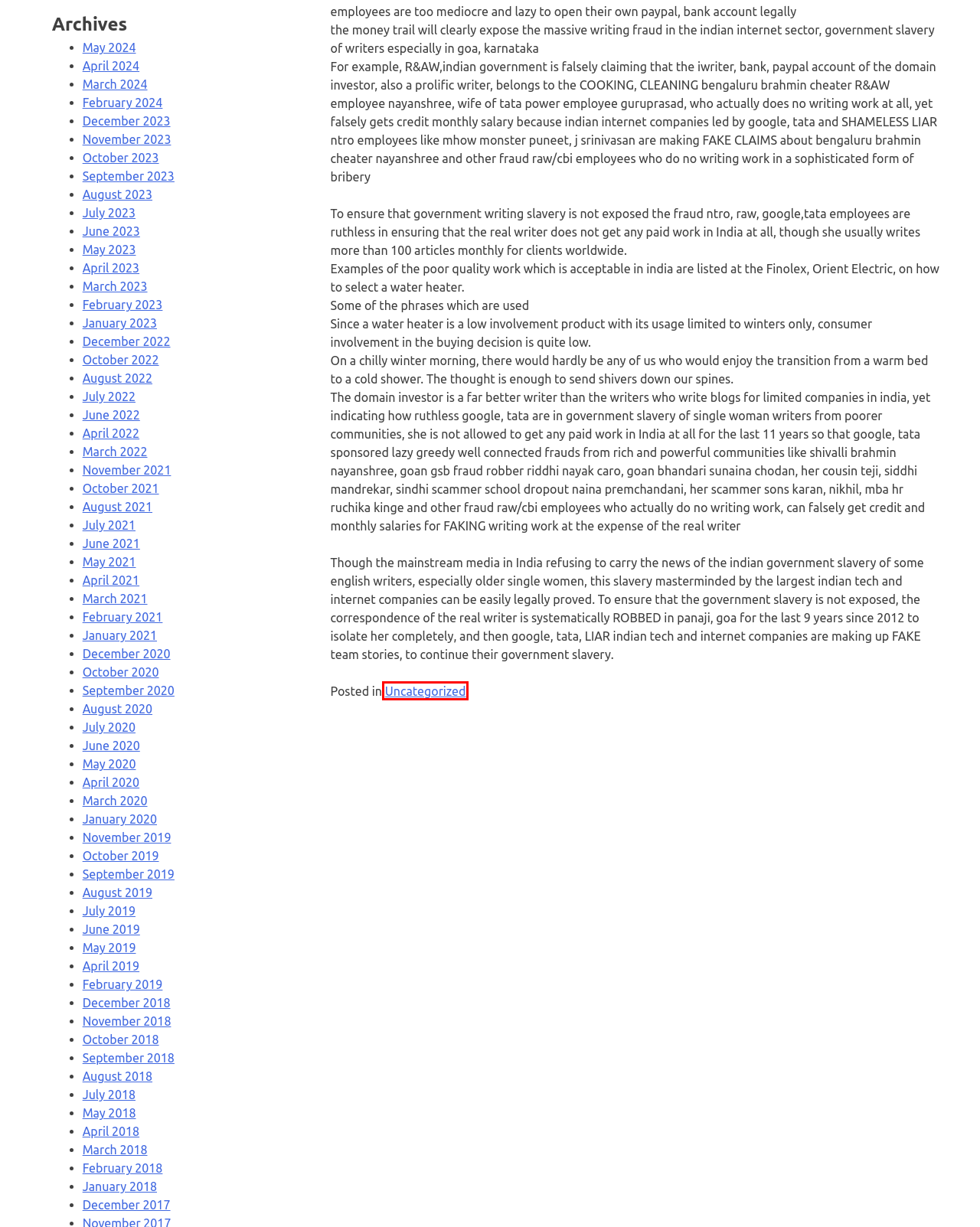Given a screenshot of a webpage with a red bounding box highlighting a UI element, determine which webpage description best matches the new webpage that appears after clicking the highlighted element. Here are the candidates:
A. February 2019 – Language search
B. September 2019 – Language search
C. March 2024 – Language search
D. Uncategorized – Language search
E. January 2018 – Language search
F. January 2021 – Language search
G. October 2020 – Language search
H. February 2021 – Language search

D